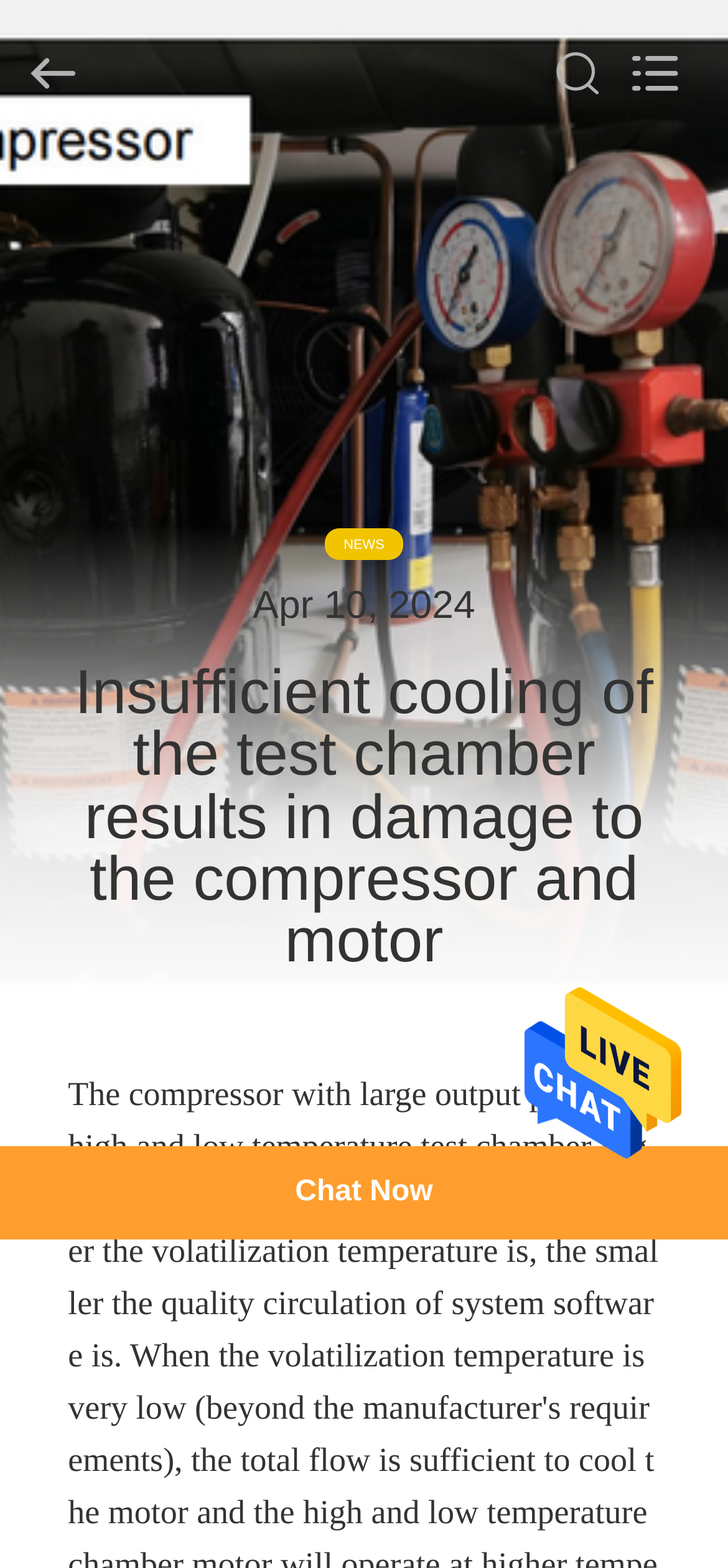Answer the question using only one word or a concise phrase: What is the company name?

China BOTO GROUP LTD